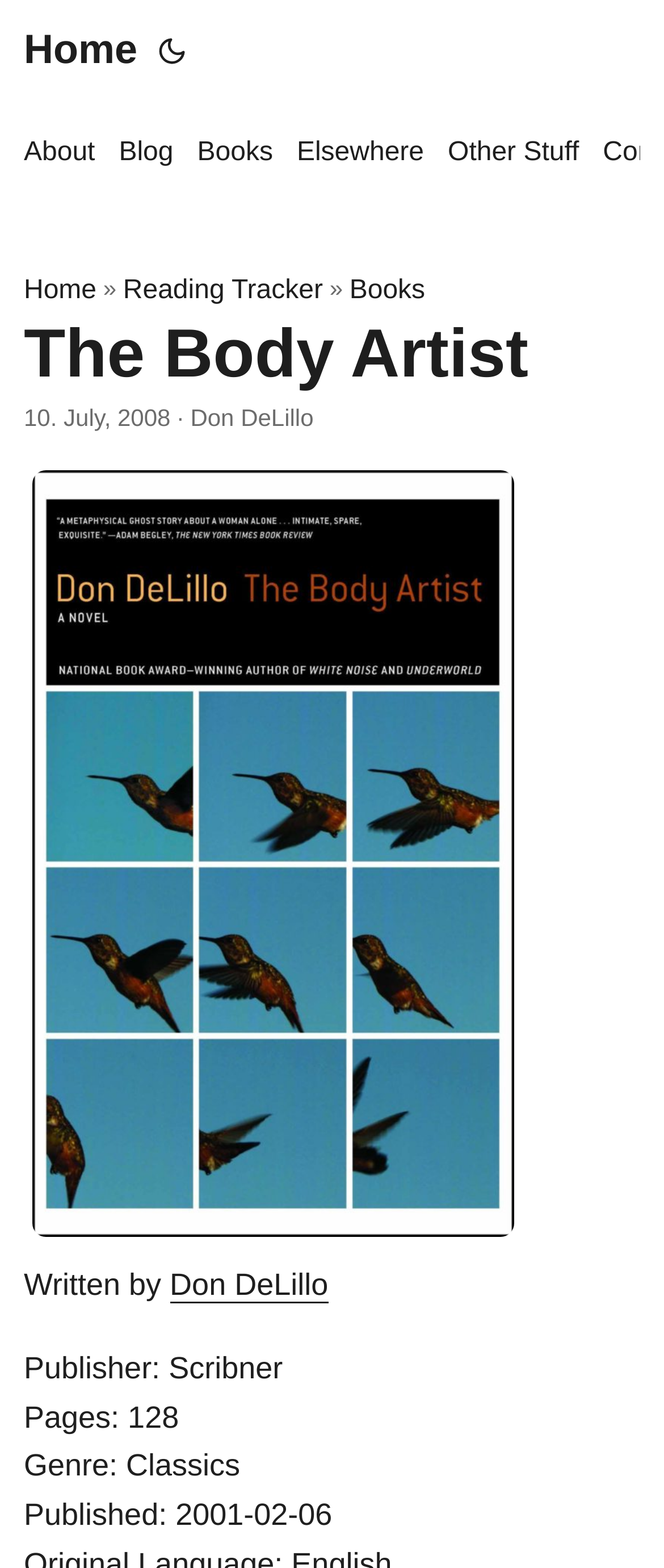Please specify the bounding box coordinates of the clickable section necessary to execute the following command: "visit elsewhere".

[0.447, 0.065, 0.639, 0.13]